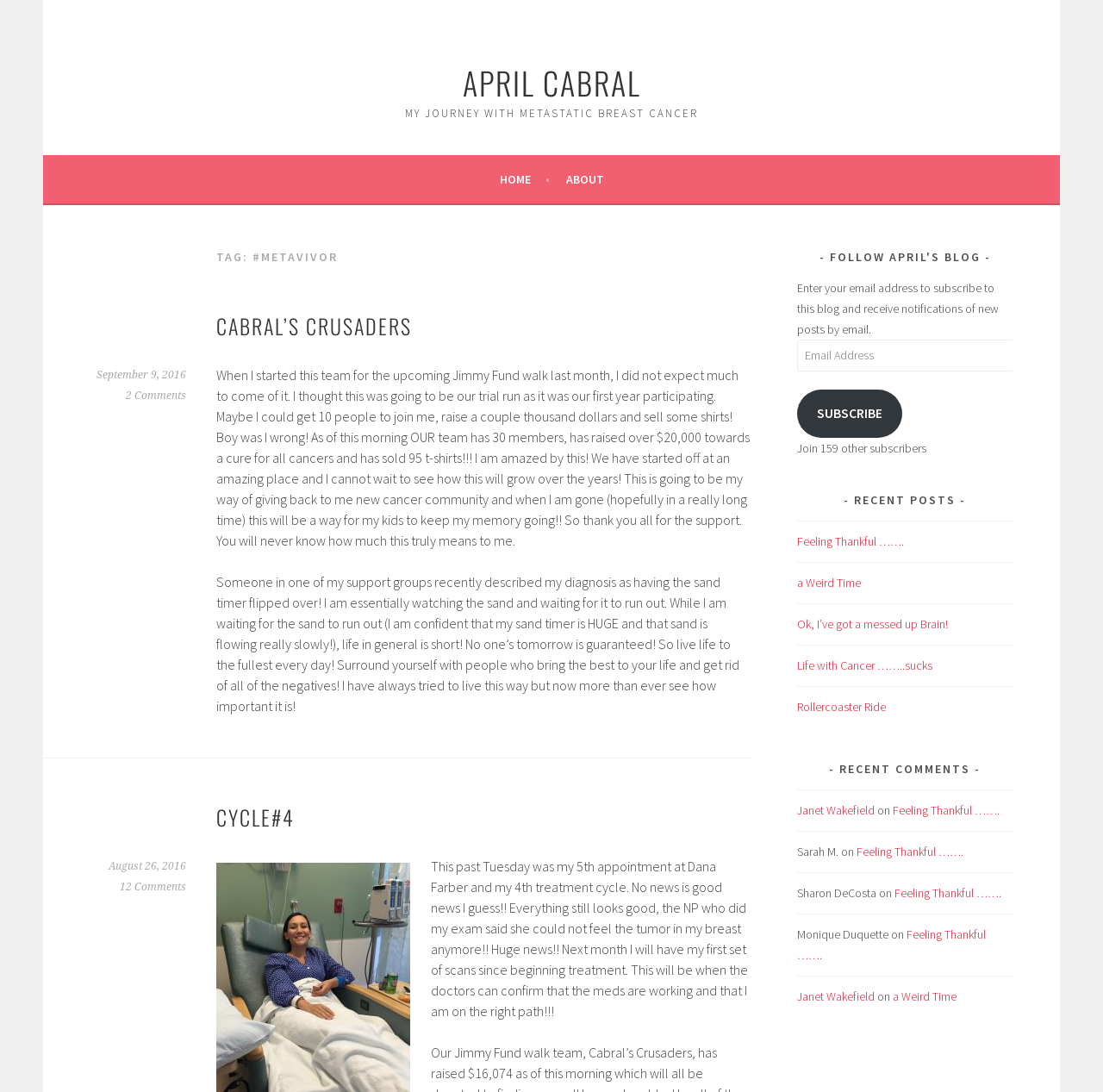Find the bounding box coordinates for the area you need to click to carry out the instruction: "Read the 'Feeling Thankful …….' post". The coordinates should be four float numbers between 0 and 1, indicated as [left, top, right, bottom].

[0.723, 0.489, 0.82, 0.503]